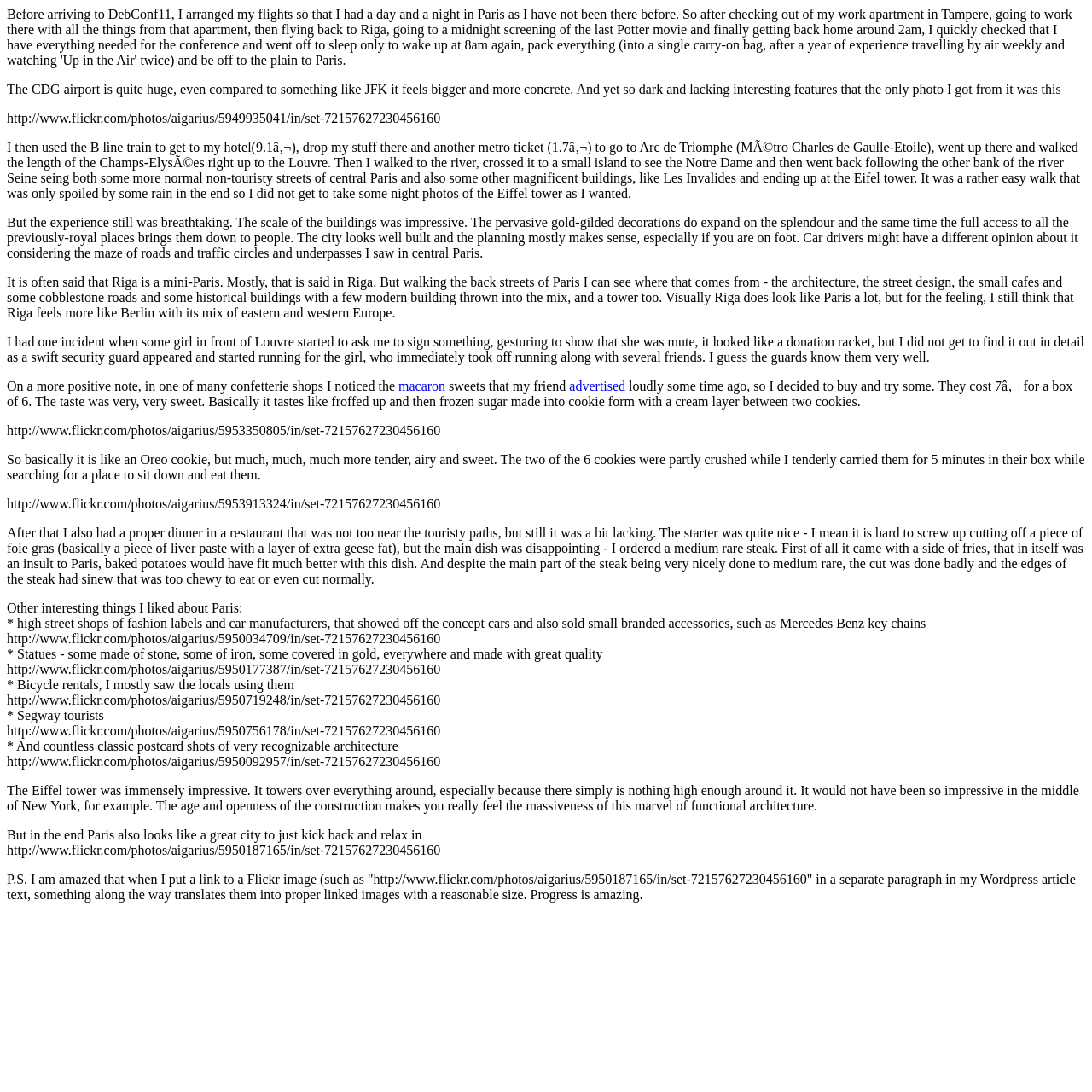What mode of transportation did the author use to get to their hotel?
Based on the visual details in the image, please answer the question thoroughly.

The author mentions that they used the B line train to get to their hotel, which cost 9.1€, and then took another metro ticket to go to Arc de Triomphe.